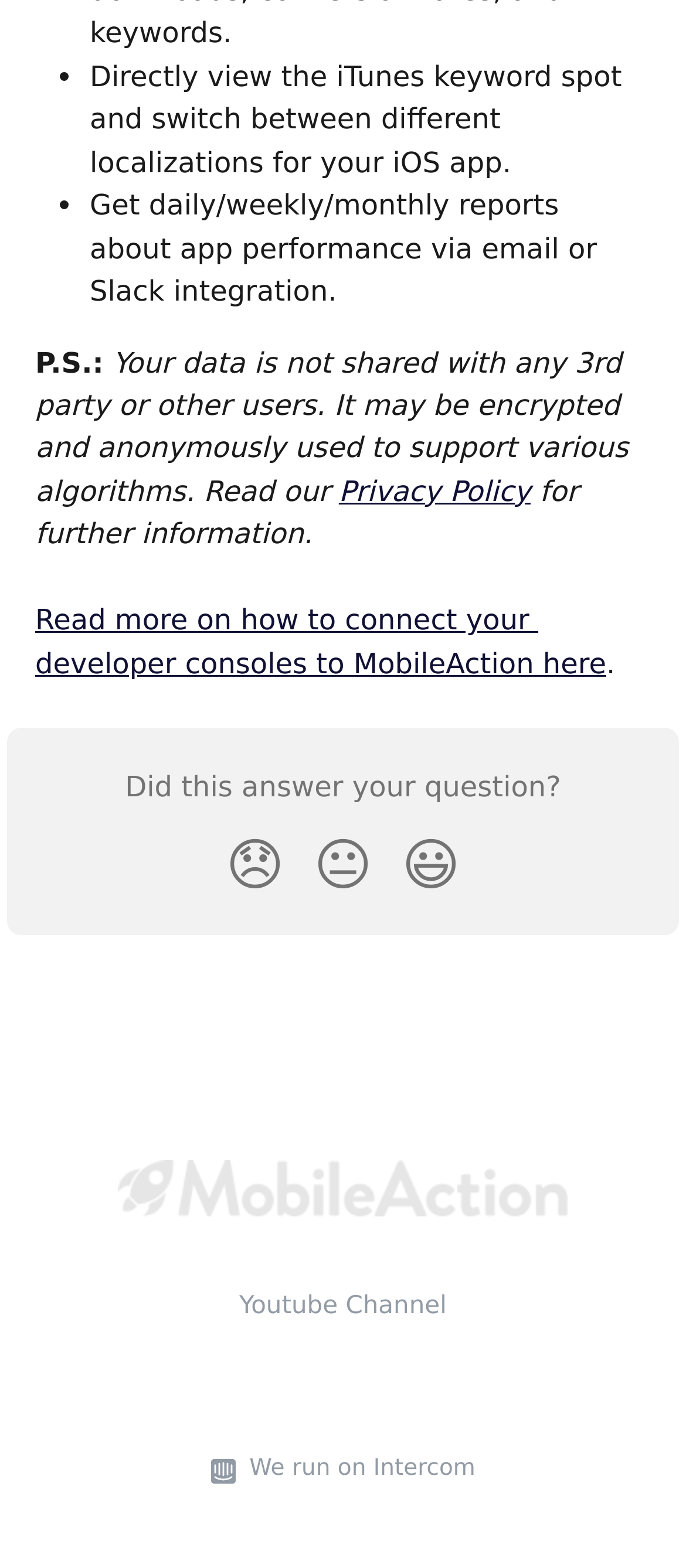What can be viewed directly for an iOS app?
With the help of the image, please provide a detailed response to the question.

According to the webpage, it is possible to directly view the iTunes keyword spot for an iOS app, which suggests that the webpage provides a feature to access this information.